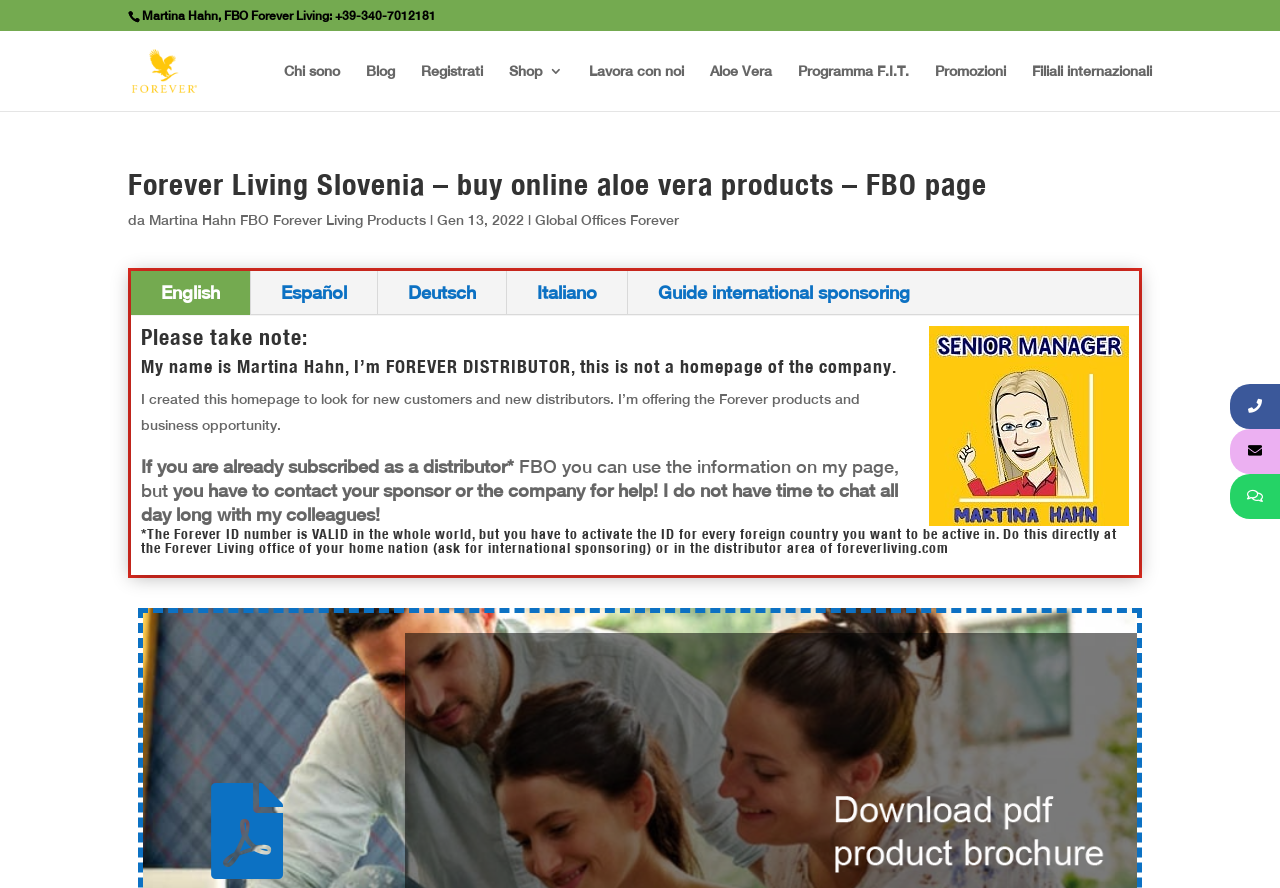Identify the bounding box coordinates of the clickable region to carry out the given instruction: "Switch to English language".

[0.102, 0.305, 0.195, 0.355]